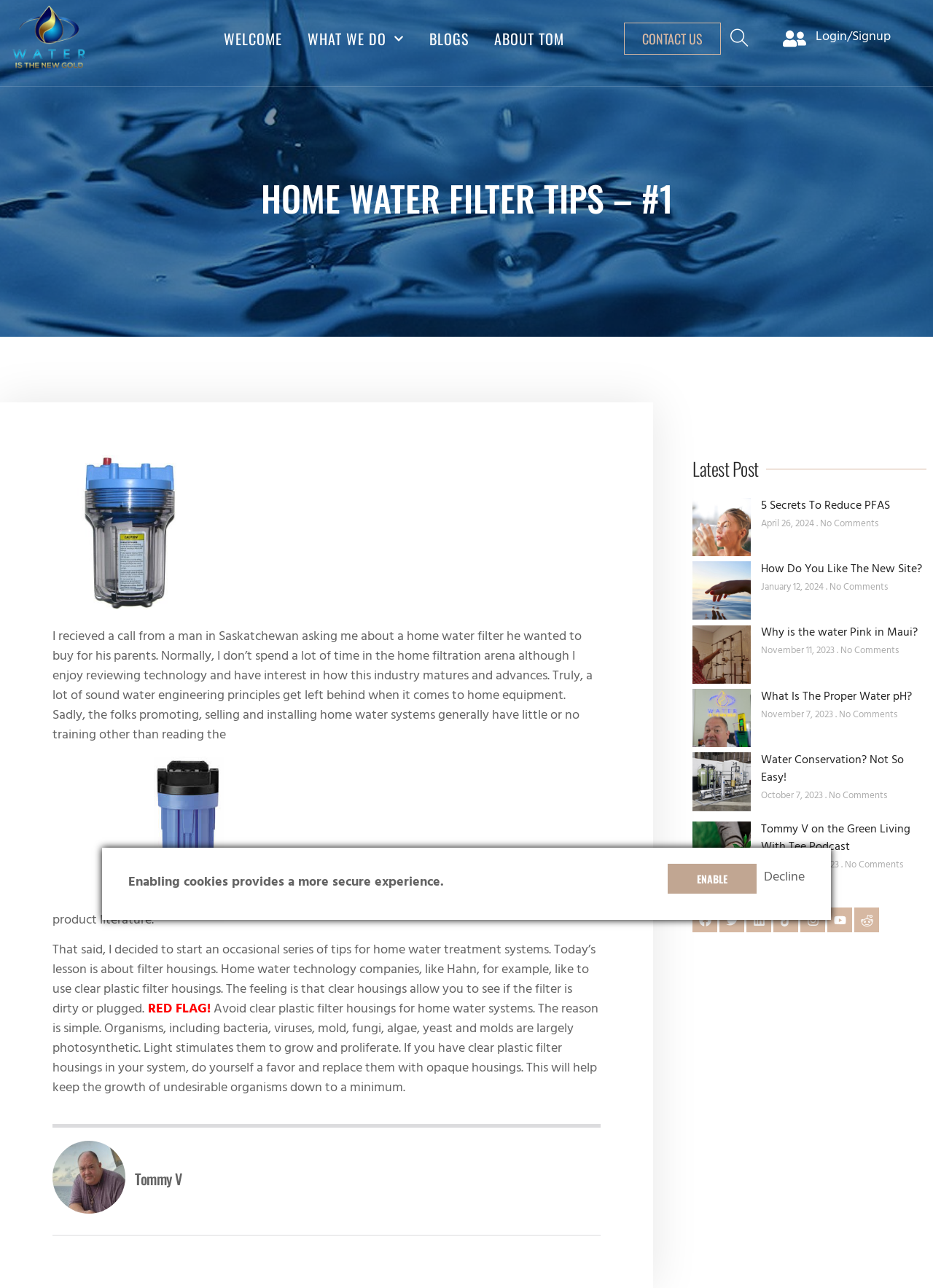Predict the bounding box for the UI component with the following description: "Contact Us".

[0.669, 0.017, 0.773, 0.042]